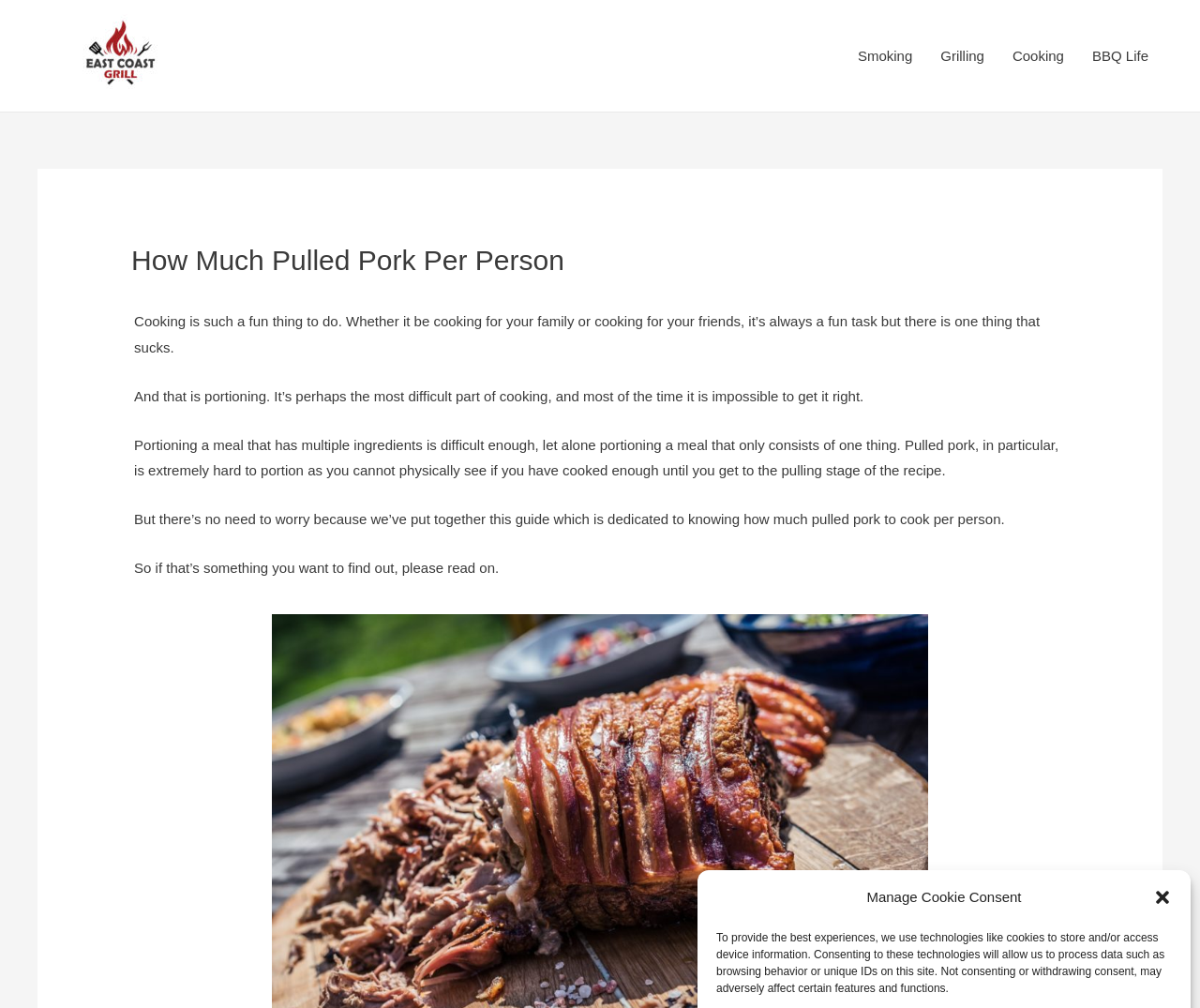What is the navigation section?
Could you please answer the question thoroughly and with as much detail as possible?

The navigation section is labeled as 'Site Navigation' and contains links to different sections of the website, including 'Smoking', 'Grilling', 'Cooking', and 'BBQ Life'.